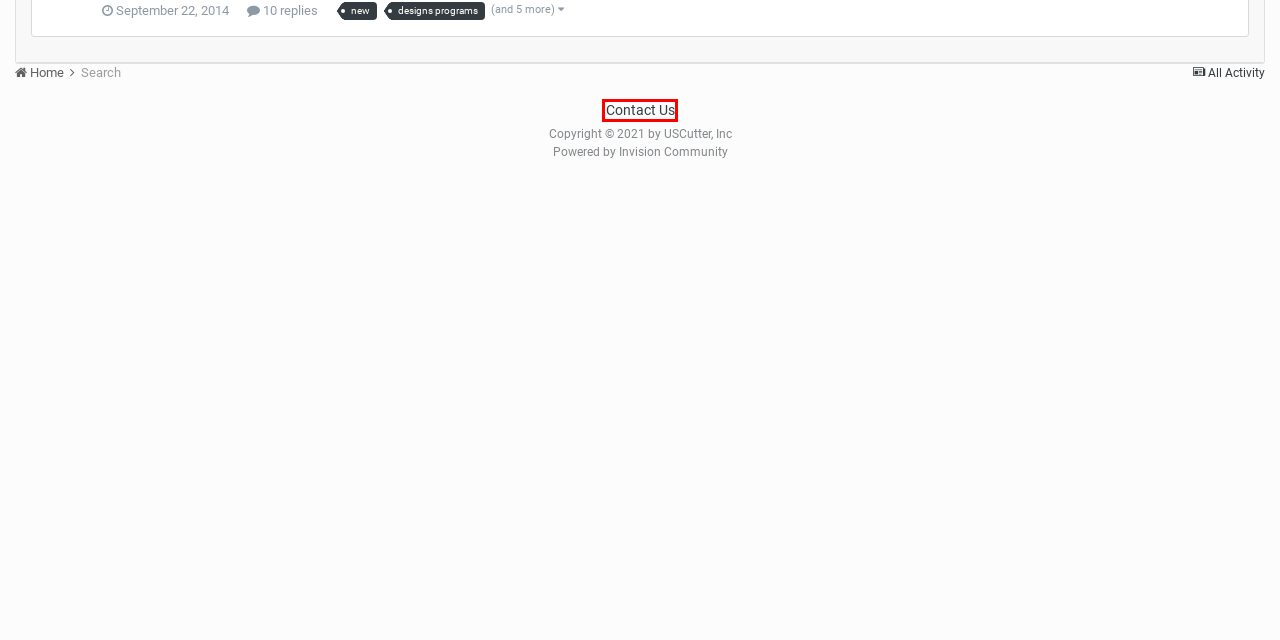Inspect the provided webpage screenshot, concentrating on the element within the red bounding box. Select the description that best represents the new webpage after you click the highlighted element. Here are the candidates:
A. Registration - USCutter Forum
B. Forums - USCutter Forum
C. new and need help - Introductions - USCutter Forum
D. wyatt0124 - USCutter Forum
E. Leaderboard - USCutter Forum
F. The scalable creator and customer community platform - Invision Community
G. Showing results for tags 'new'. - USCutter Forum
H. Contact Us - USCutter Forum

H